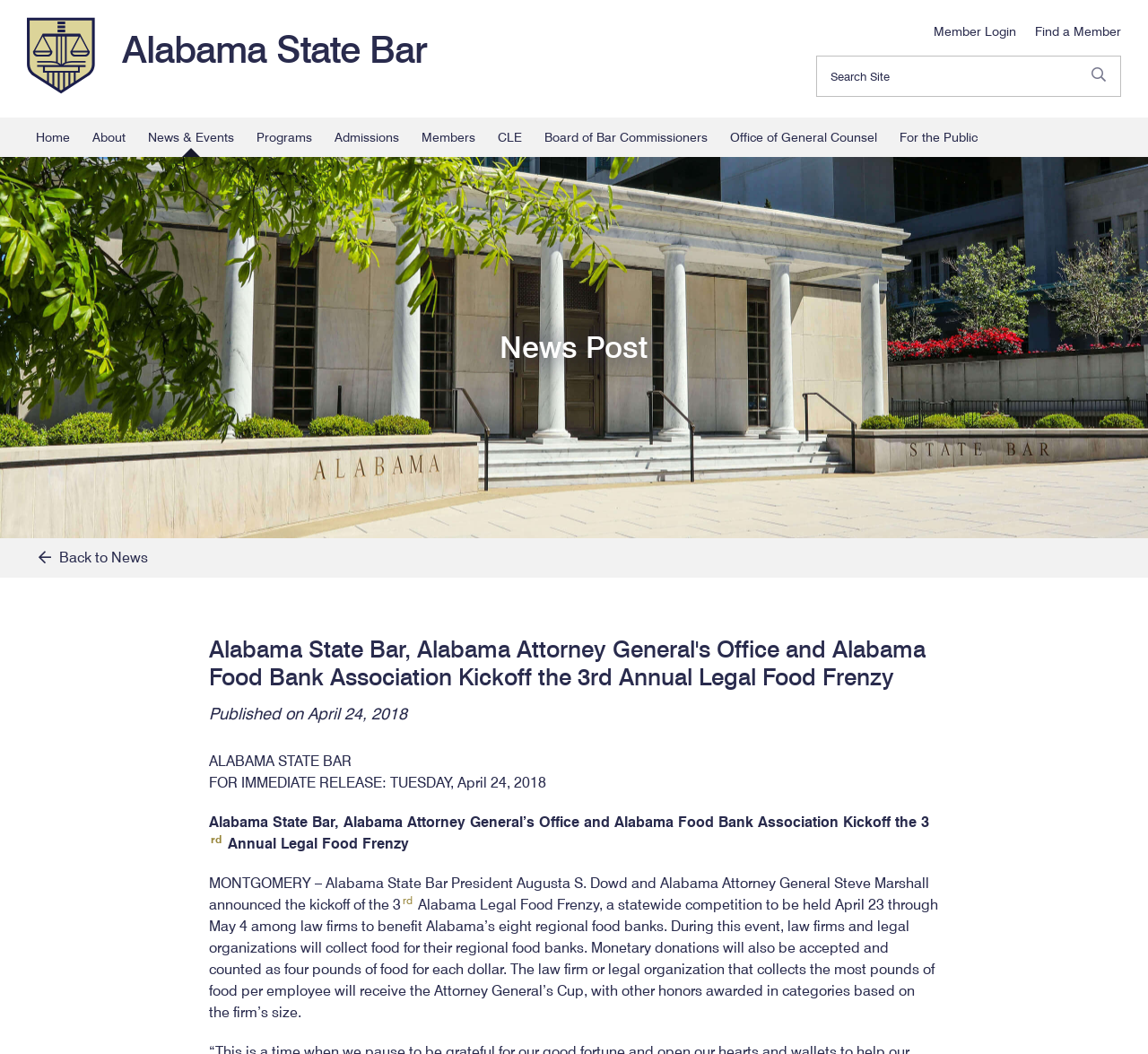Please determine the bounding box coordinates of the section I need to click to accomplish this instruction: "Find a member".

[0.902, 0.02, 0.977, 0.04]